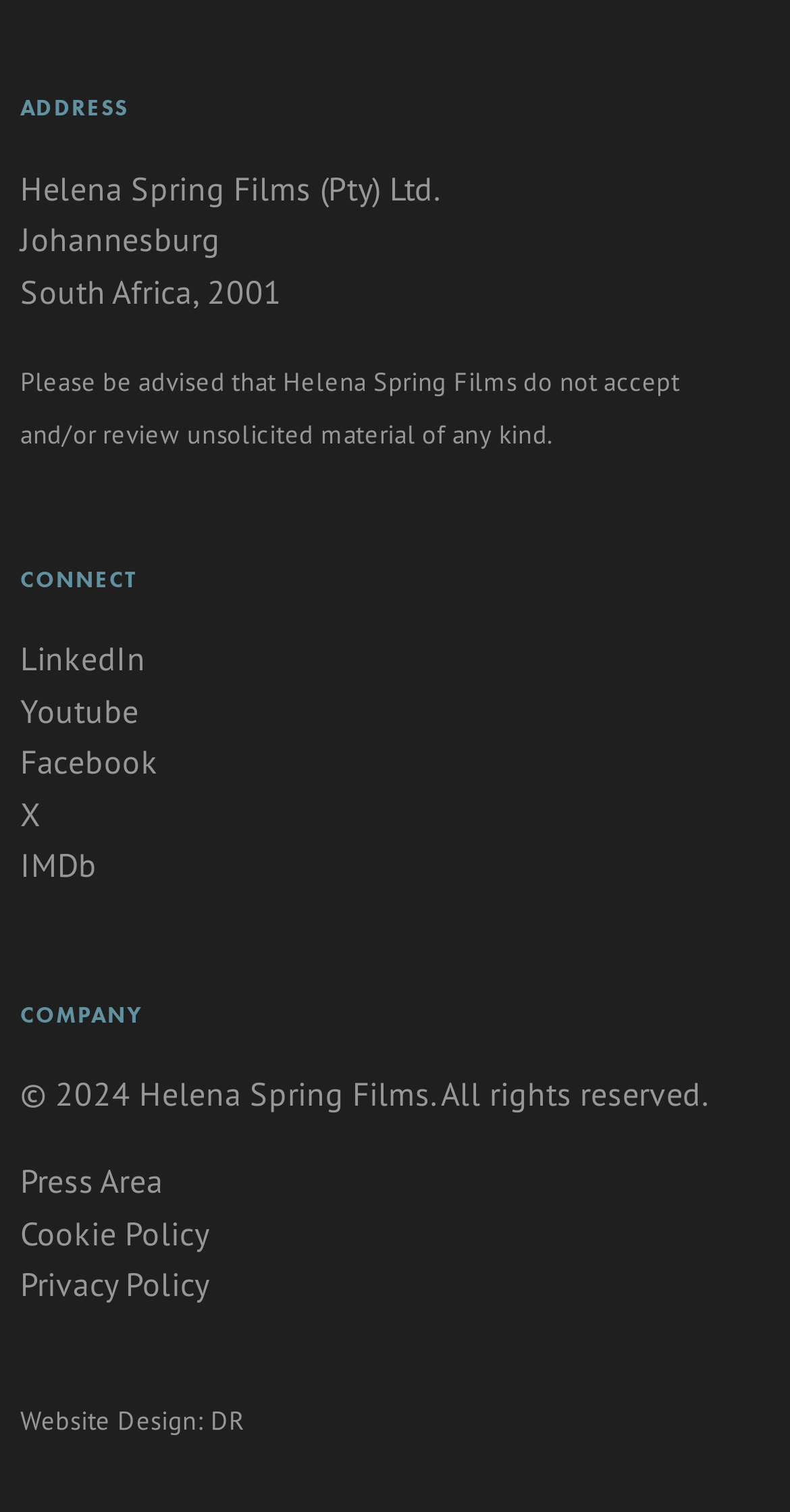What social media platforms can you connect with?
By examining the image, provide a one-word or phrase answer.

LinkedIn, Youtube, Facebook, IMDb